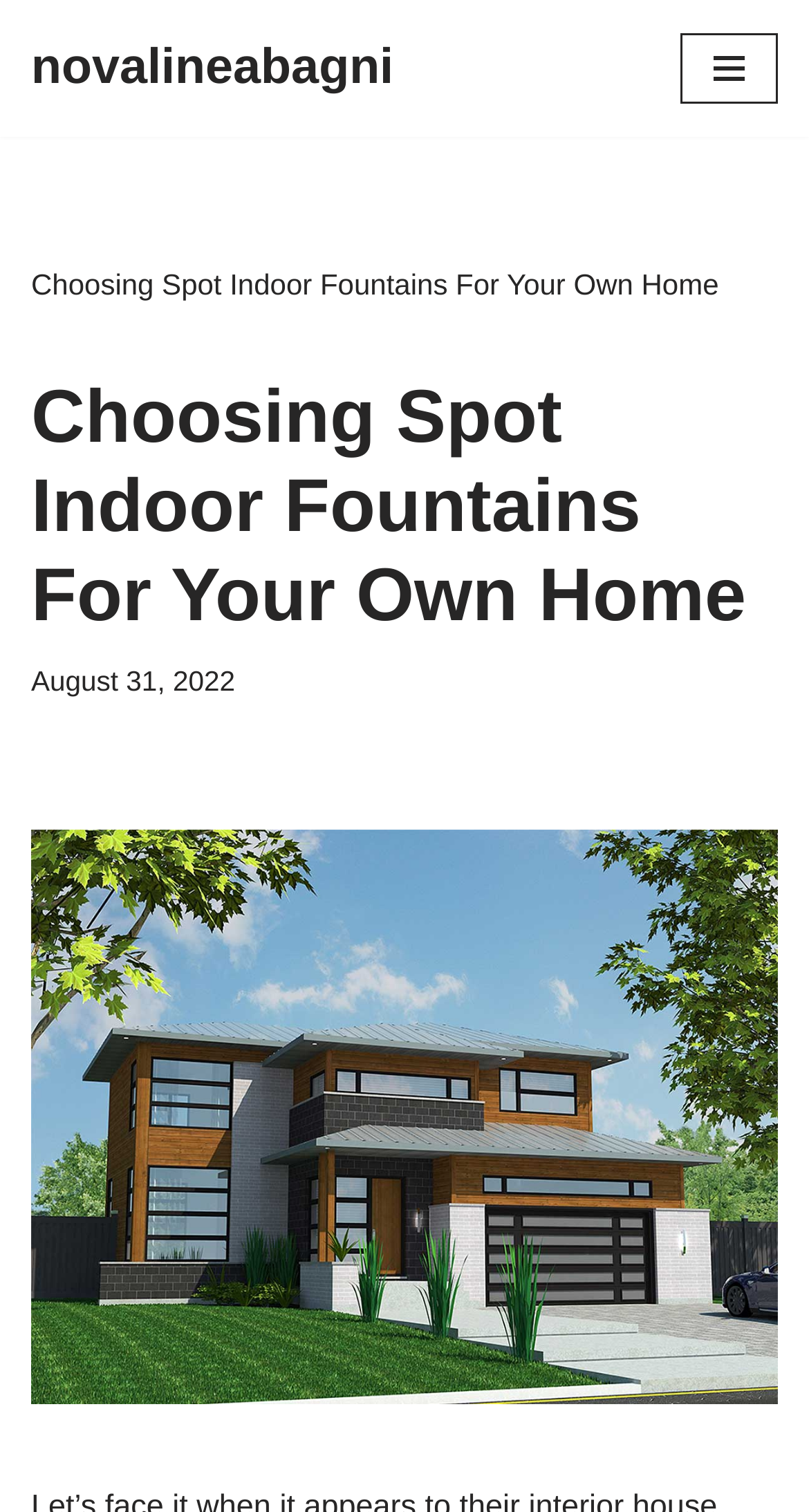Create a detailed summary of the webpage's content and design.

The webpage appears to be a blog post or article about choosing indoor fountains for home decoration. At the top left of the page, there is a link to "Skip to content" and a link to the website's name, "novalineabagni". To the right of these links, there is a button labeled "Navigation Menu" which is not currently expanded.

Below the top navigation elements, the title of the article "Choosing Spot Indoor Fountains For Your Own Home" is displayed prominently in a large font size. This title is repeated as a heading element, indicating its importance on the page.

Underneath the title, there is a timestamp indicating that the article was published on August 31, 2022. Below the timestamp, there is a large image that takes up most of the width of the page, likely an illustration or example of an indoor fountain.

Overall, the page appears to be a single-column layout with a clear hierarchy of elements, drawing the user's attention to the title and main content of the article.